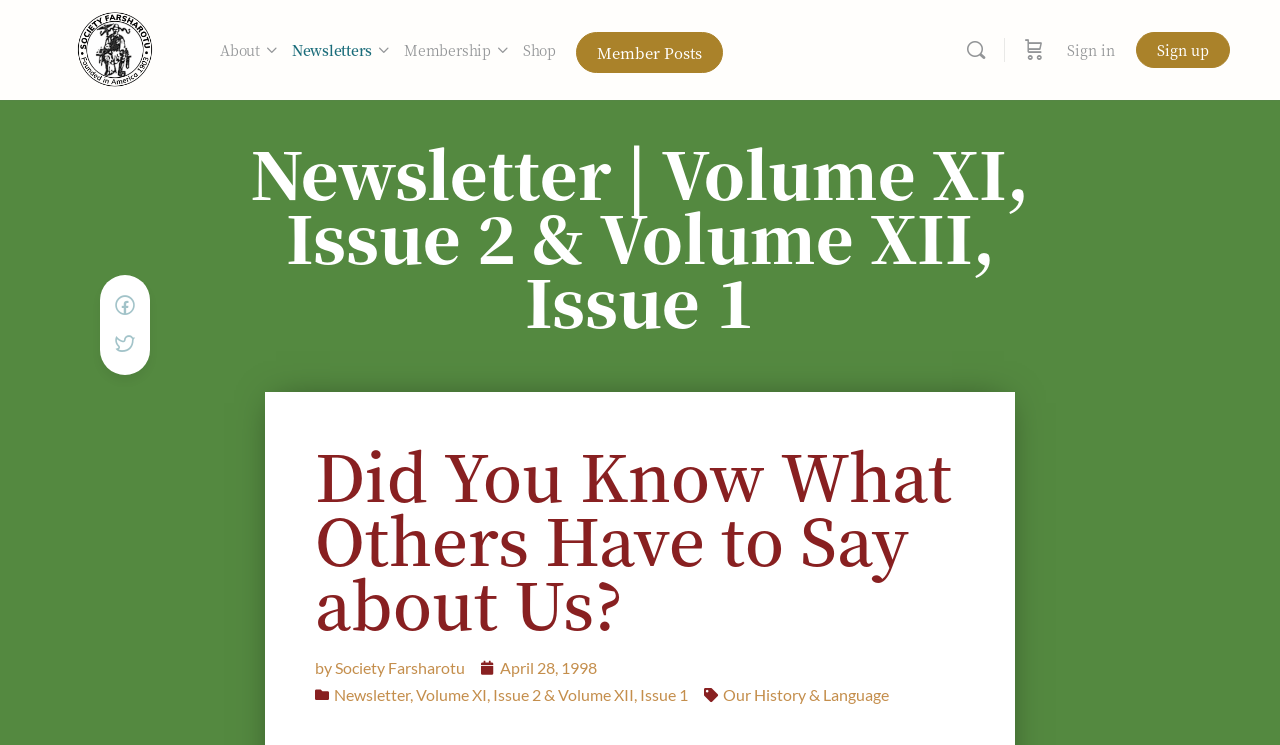Provide the bounding box coordinates of the HTML element described by the text: "by Society Farsharotu".

[0.246, 0.878, 0.363, 0.914]